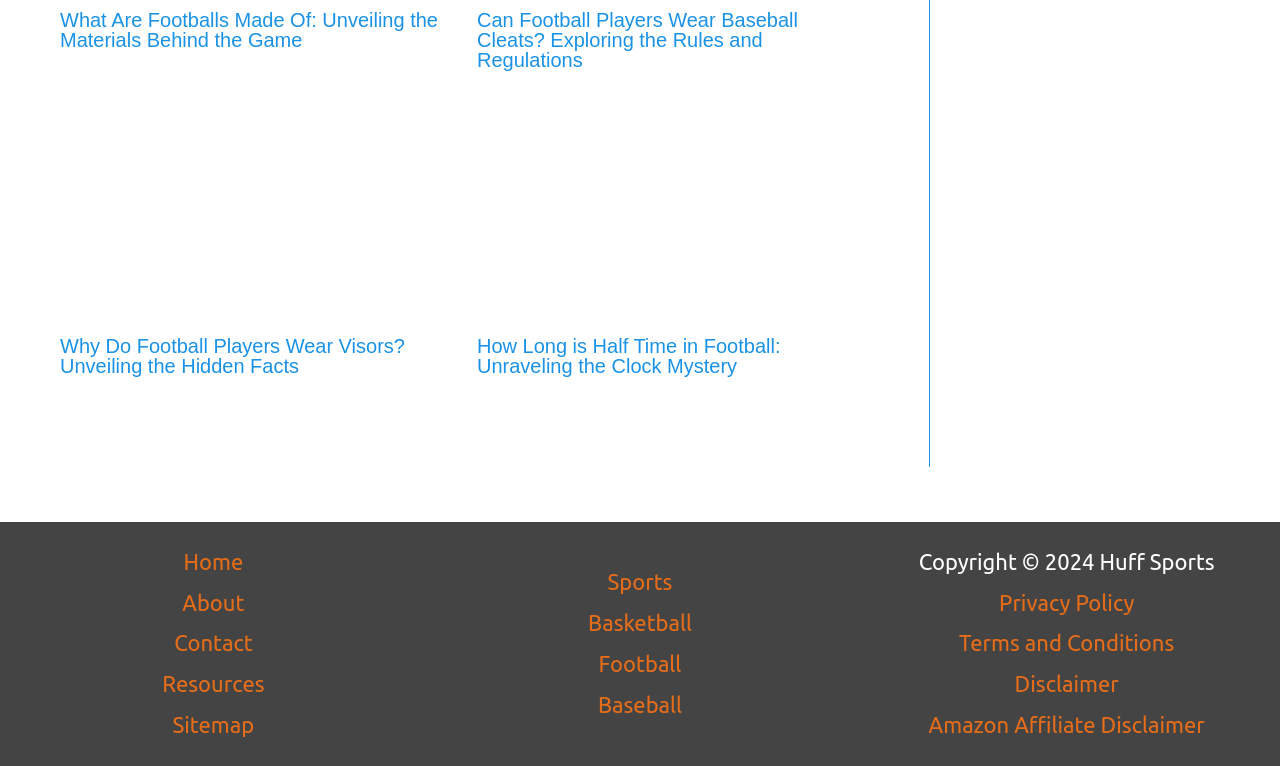Please specify the bounding box coordinates of the clickable region to carry out the following instruction: "View the article What Are Footballs Made Of". The coordinates should be four float numbers between 0 and 1, in the format [left, top, right, bottom].

[0.047, 0.011, 0.342, 0.066]